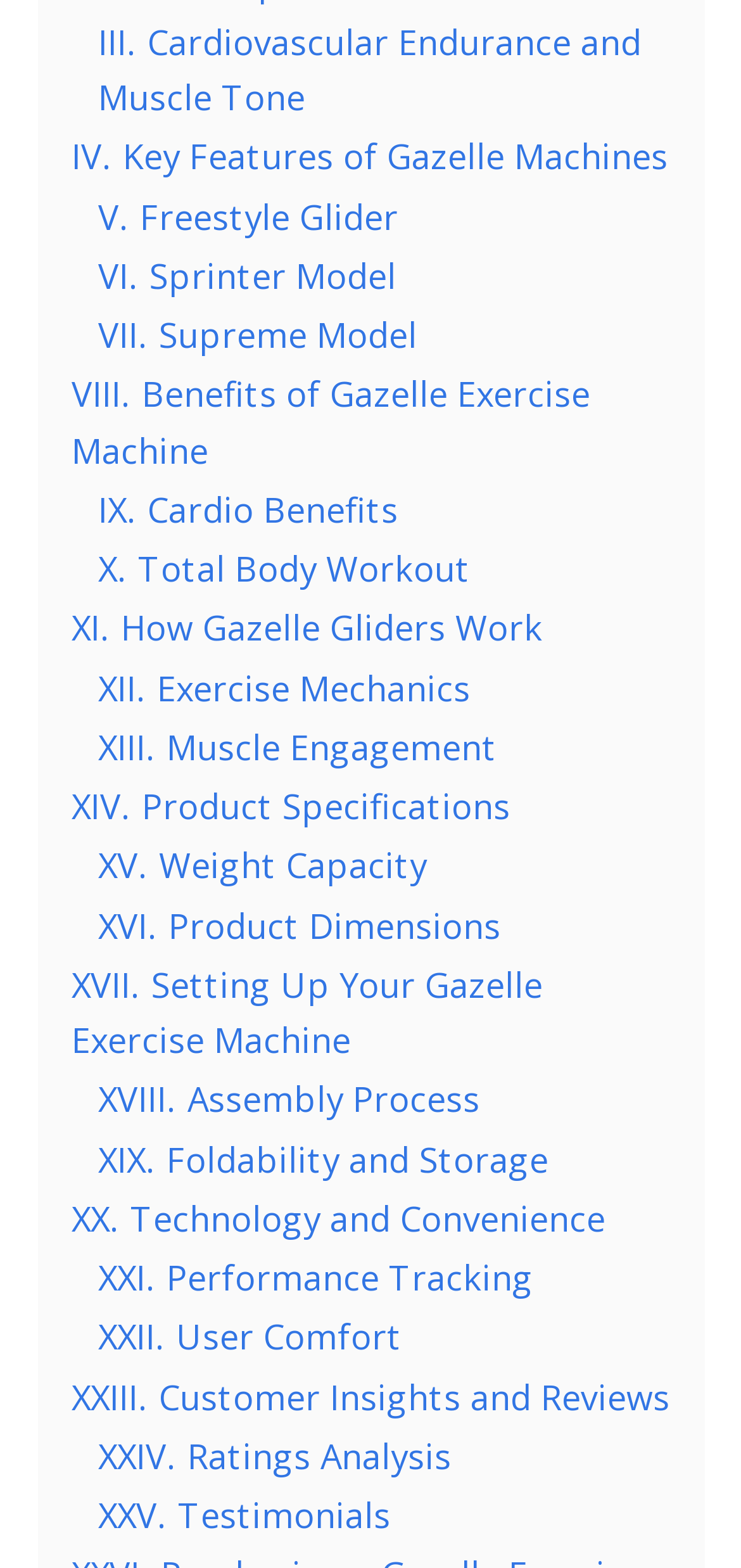Identify the bounding box coordinates of the element that should be clicked to fulfill this task: "Click on the 'Transfer Emails' link". The coordinates should be provided as four float numbers between 0 and 1, i.e., [left, top, right, bottom].

None